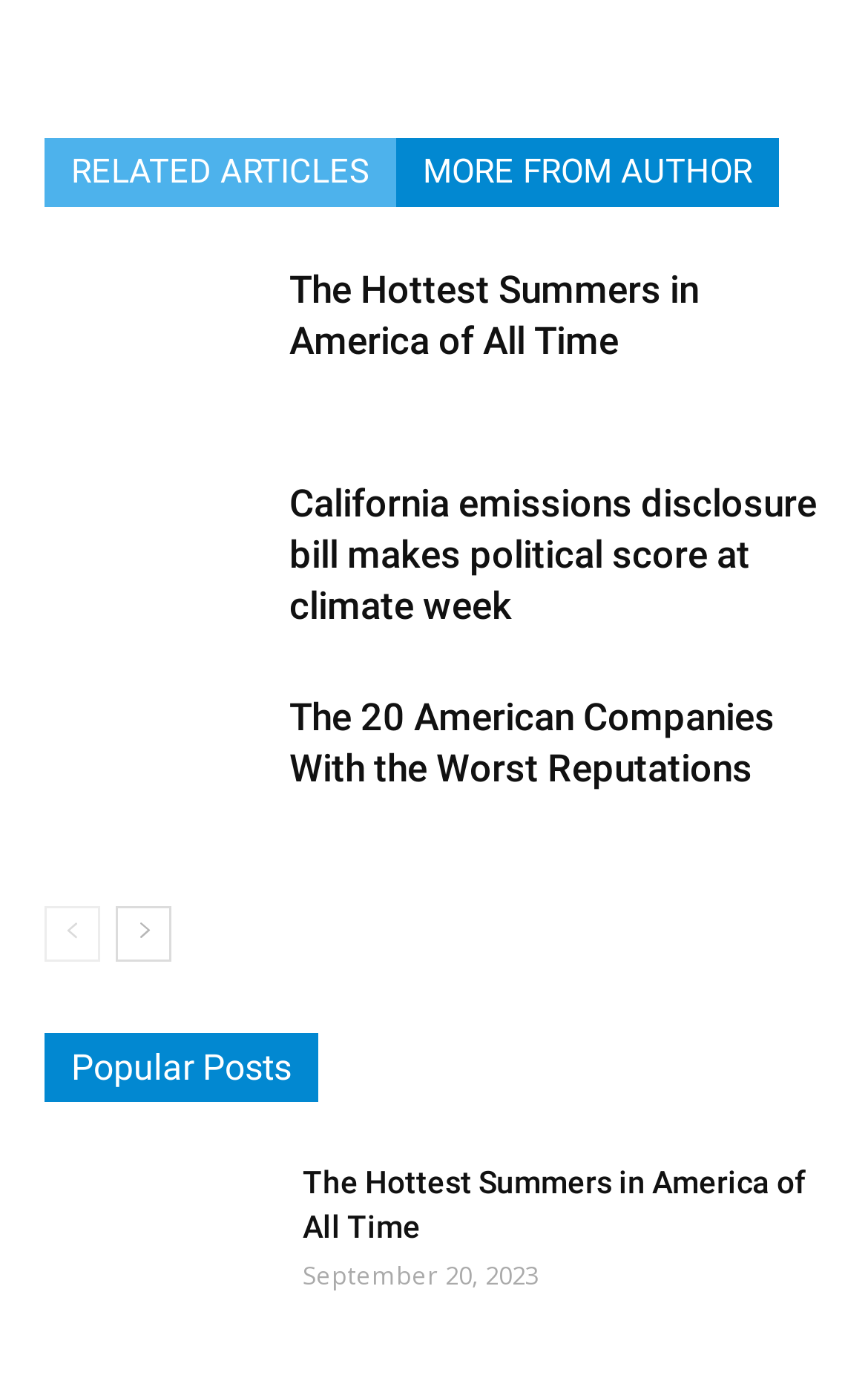Using the details from the image, please elaborate on the following question: What is the purpose of the images on this page?

I inferred the purpose of the images by looking at their locations and corresponding link and heading elements. The images are located next to the article links and headings, suggesting that they are used to illustrate the articles.